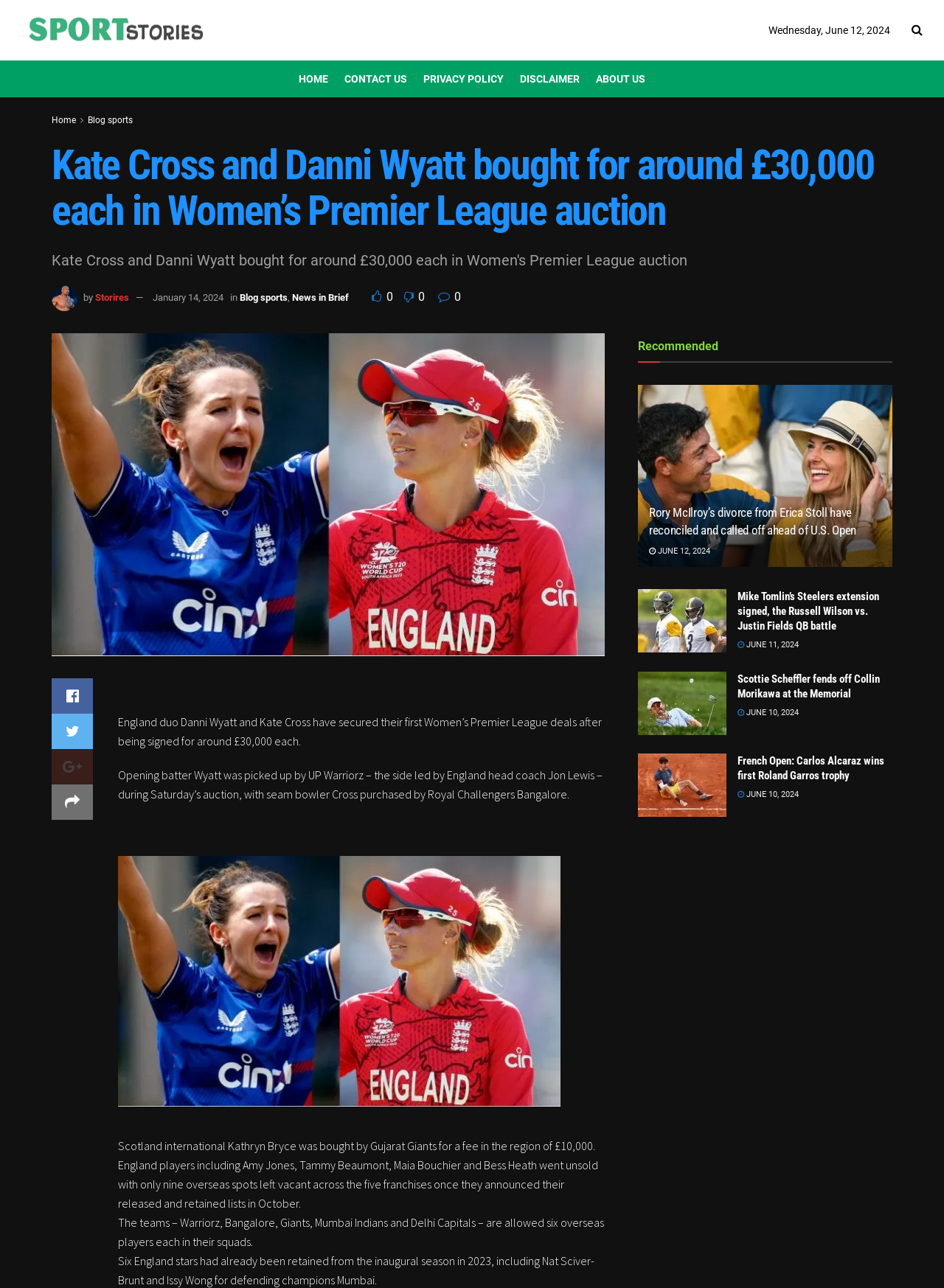What is the name of the team led by England head coach Jon Lewis?
Look at the image and respond with a single word or a short phrase.

UP Warriorz